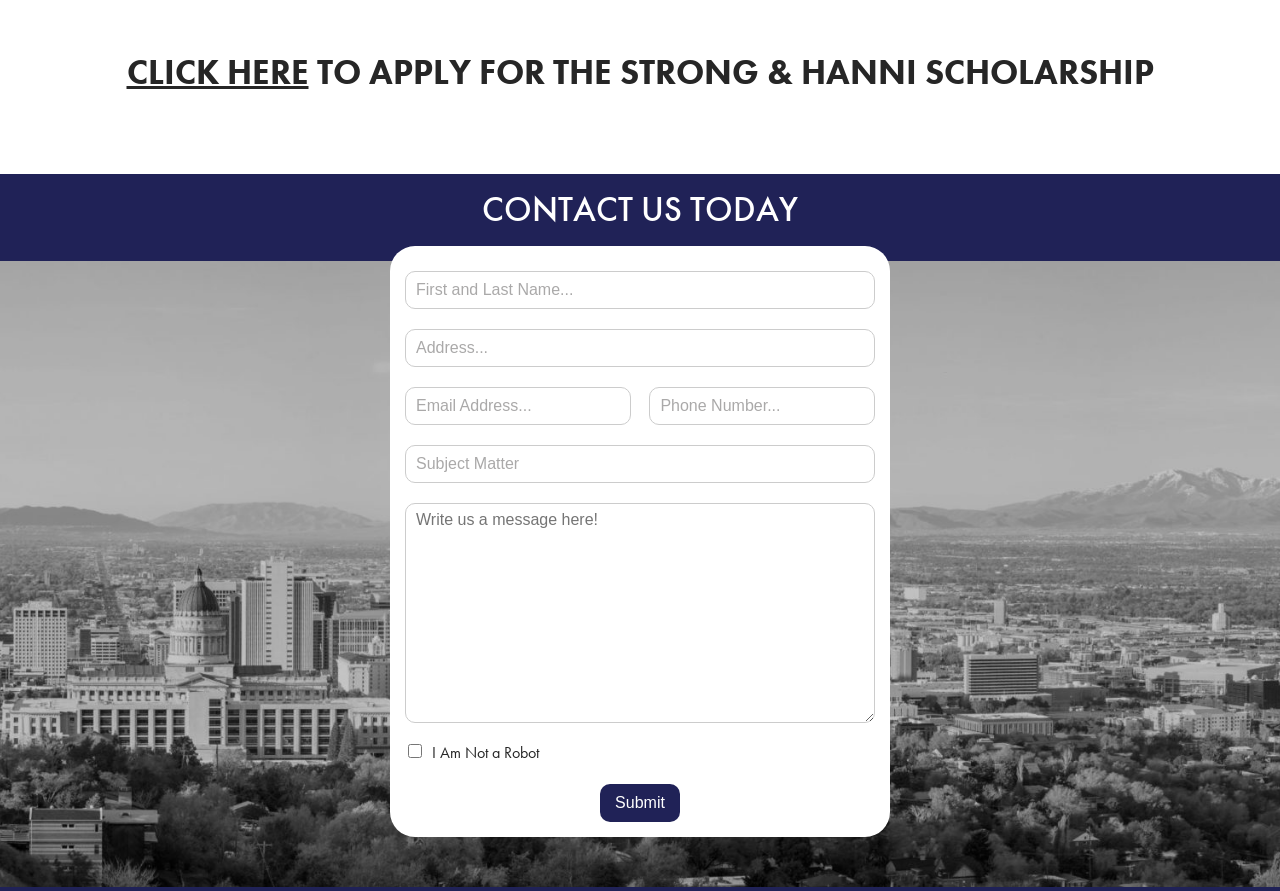Locate the bounding box of the user interface element based on this description: "parent_node: Subject name="wpforms[fields][9]" placeholder="Subject Matter"".

[0.316, 0.499, 0.684, 0.542]